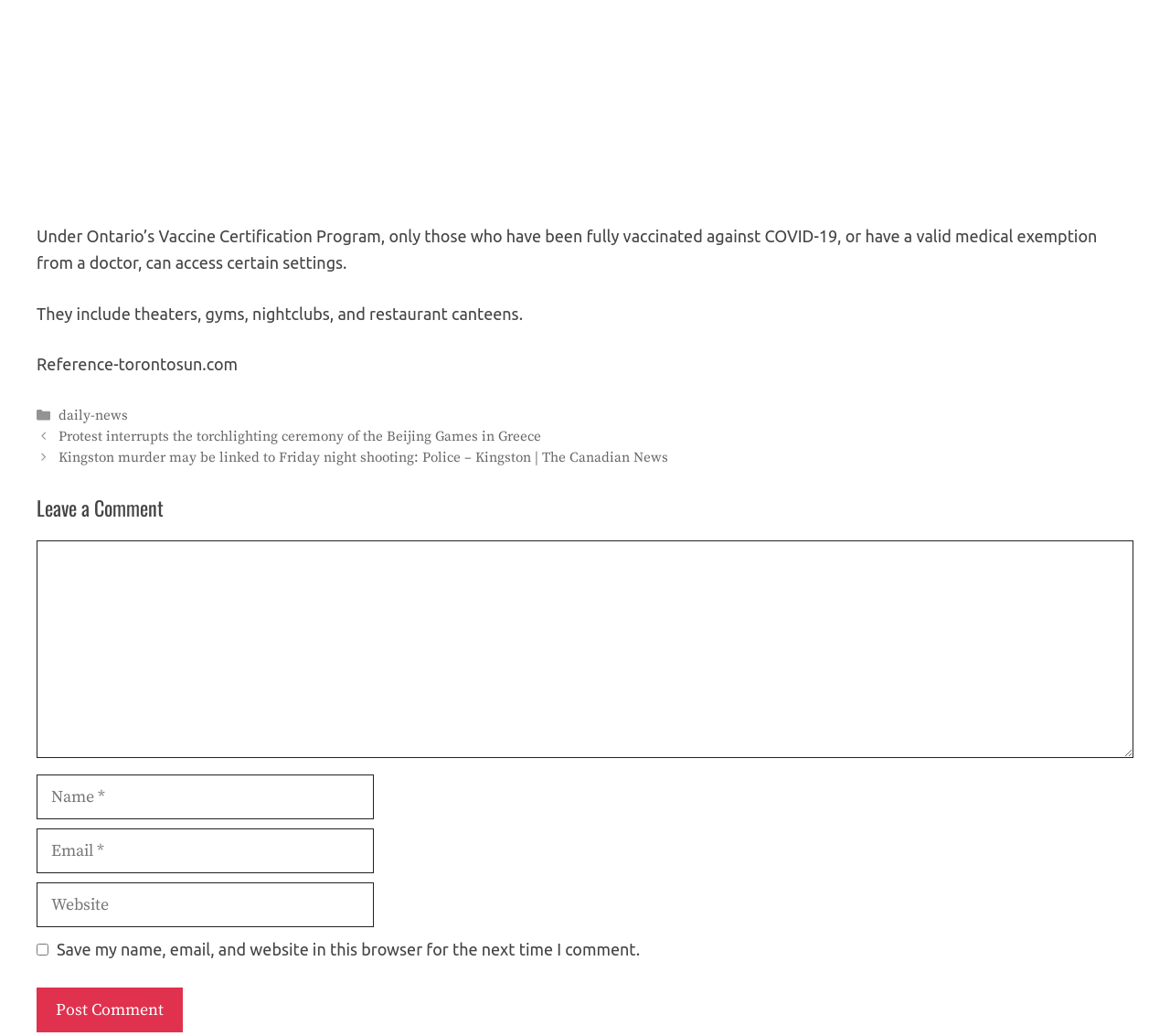What is the checkbox for?
Look at the image and answer the question with a single word or phrase.

Save comment info